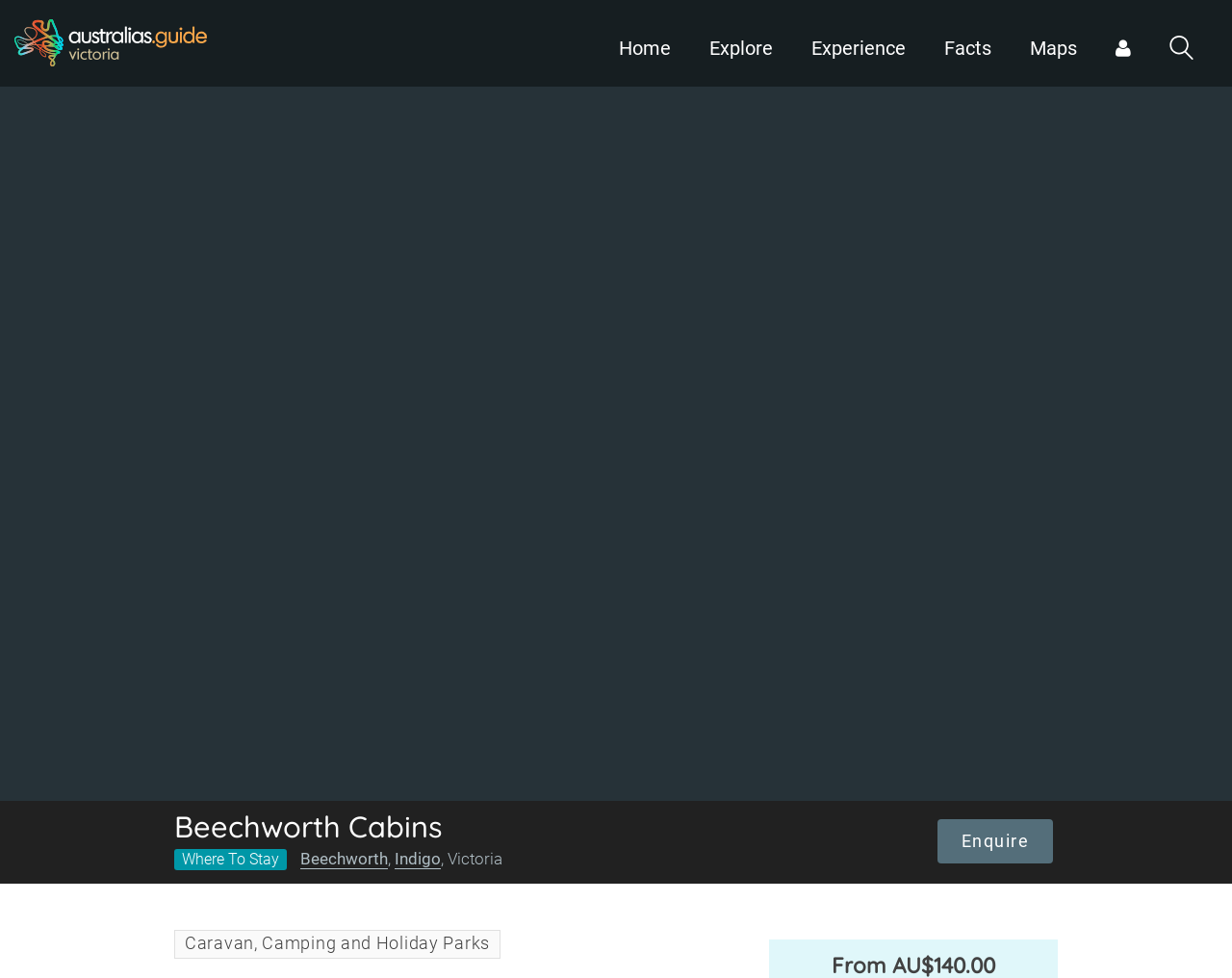Could you indicate the bounding box coordinates of the region to click in order to complete this instruction: "Learn more about Where To Stay".

[0.141, 0.868, 0.233, 0.889]